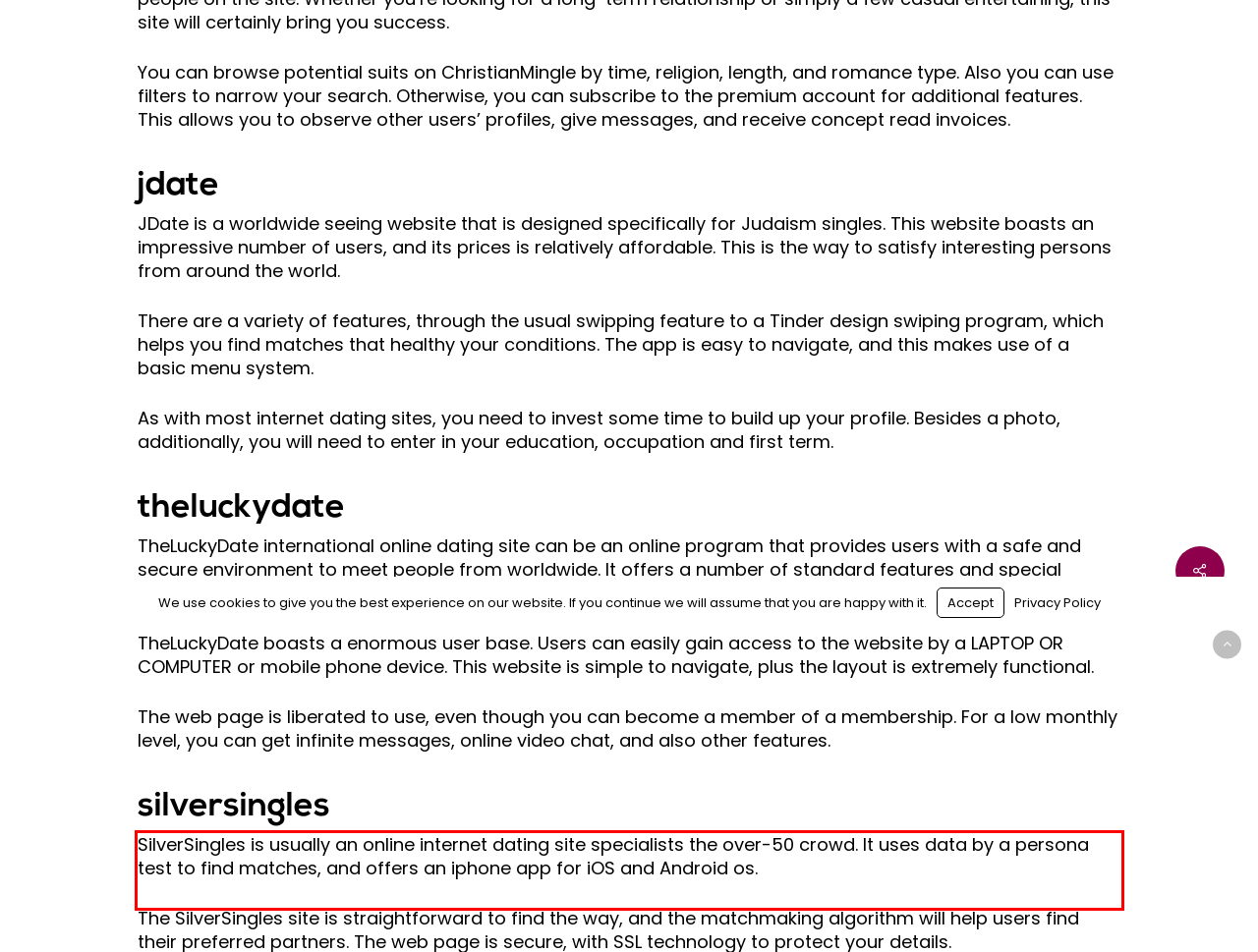From the given screenshot of a webpage, identify the red bounding box and extract the text content within it.

SilverSingles is usually an online internet dating site specialists the over-50 crowd. It uses data by a persona test to find matches, and offers an iphone app for iOS and Android os.